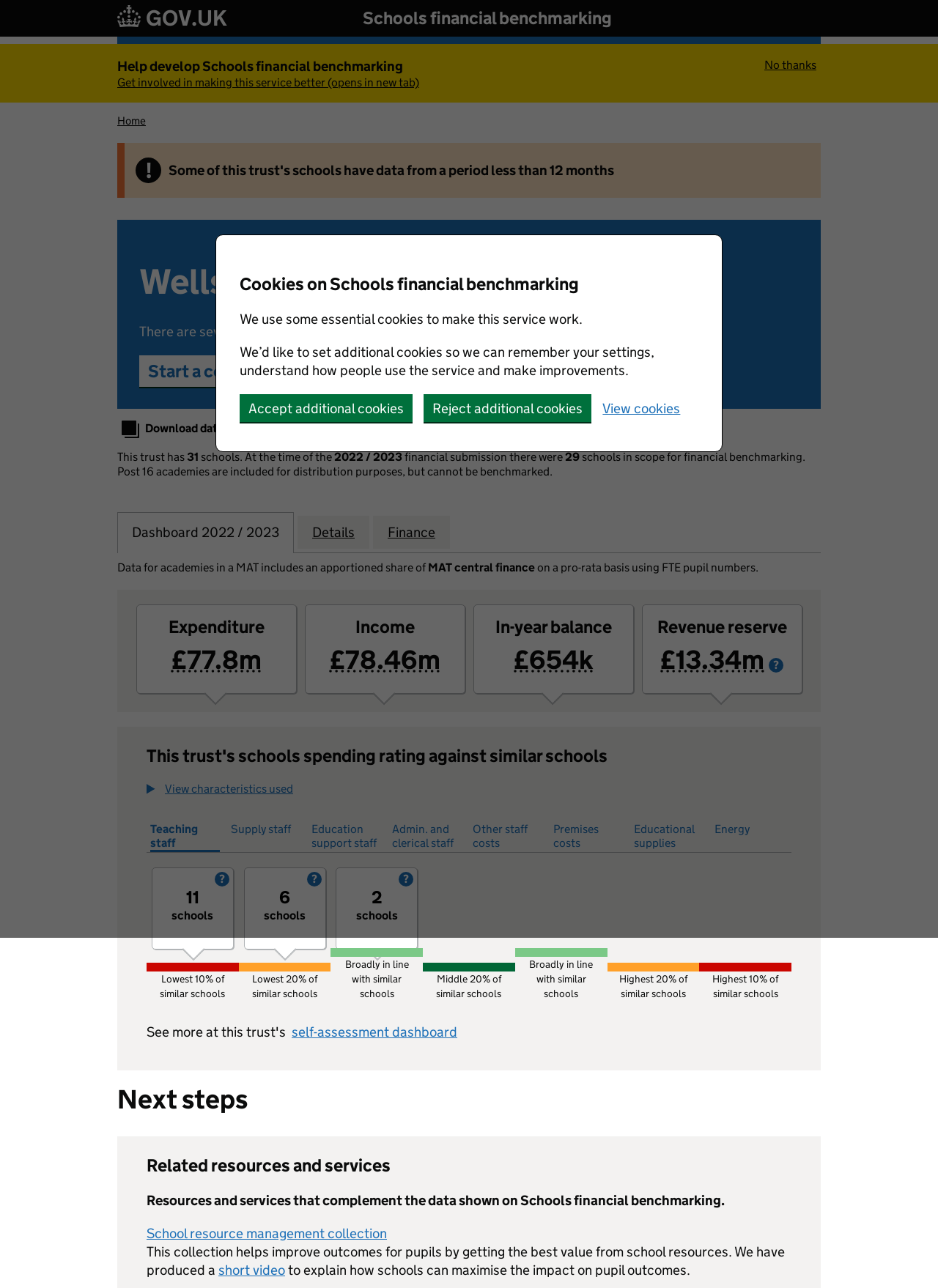Summarize the webpage with a detailed and informative caption.

The webpage is about Wellspring Academy Trust's financial benchmarking on the GOV.UK website. At the top, there are several links, including "Skip to main content", "GOV.UK", "Schools financial benchmarking", and "Get involved in making this service better". Below these links, there is a button to start a comparison and another to download data in an Excel spreadsheet, which opens in a new window. Next to these buttons, there is a button to print the page.

In the middle of the page, there is a tab labeled "Dashboard 2022 / 2023", which is currently selected. Below the tab, there are several buttons related to staff costs, premises costs, educational supplies, and energy. Each of these buttons has a corresponding "?" button next to it.

On the right side of the page, there is a disclosure triangle to view characteristics used. Below this, there are links to a self-assessment dashboard, a school resource management collection, and a short video.

At the bottom of the page, there is a dialog box with information about cookies on the Schools financial benchmarking website. The dialog box explains that essential cookies are used to make the service work and that additional cookies can be set to remember settings, understand how people use the service, and make improvements. There are buttons to accept or reject additional cookies, as well as a link to view cookies.